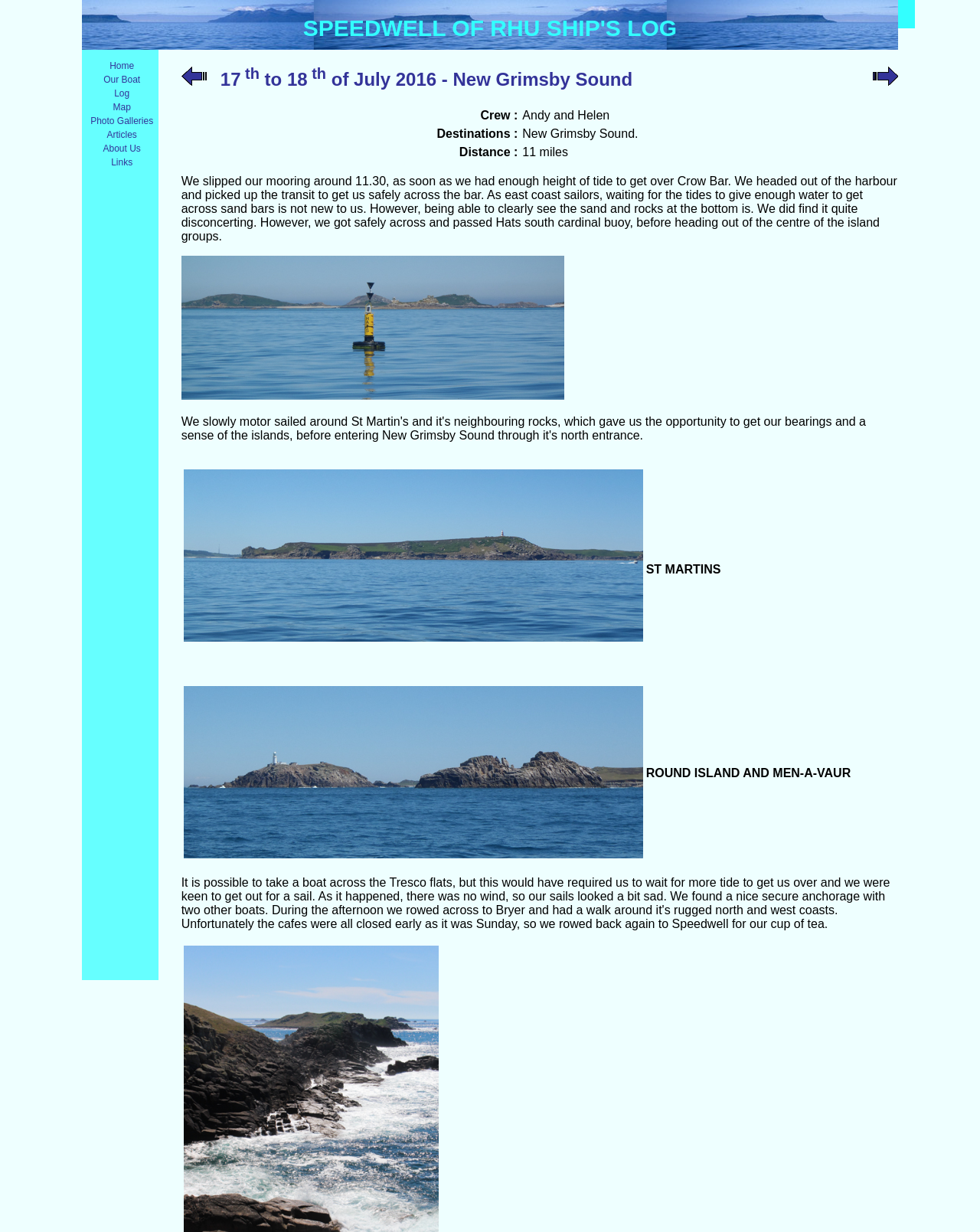What is the name of the ship?
Relying on the image, give a concise answer in one word or a brief phrase.

Speedwell of Rhu